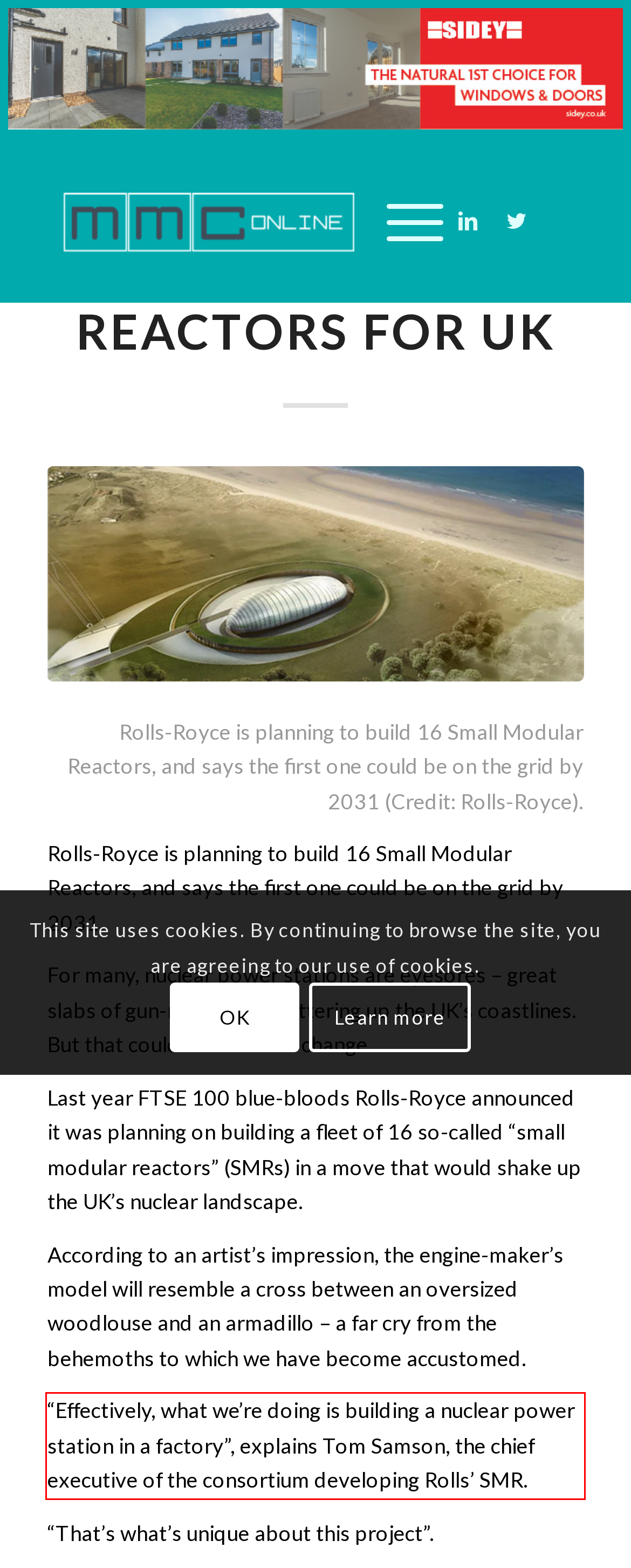Please recognize and transcribe the text located inside the red bounding box in the webpage image.

“Effectively, what we’re doing is building a nuclear power station in a factory”, explains Tom Samson, the chief executive of the consortium developing Rolls’ SMR.